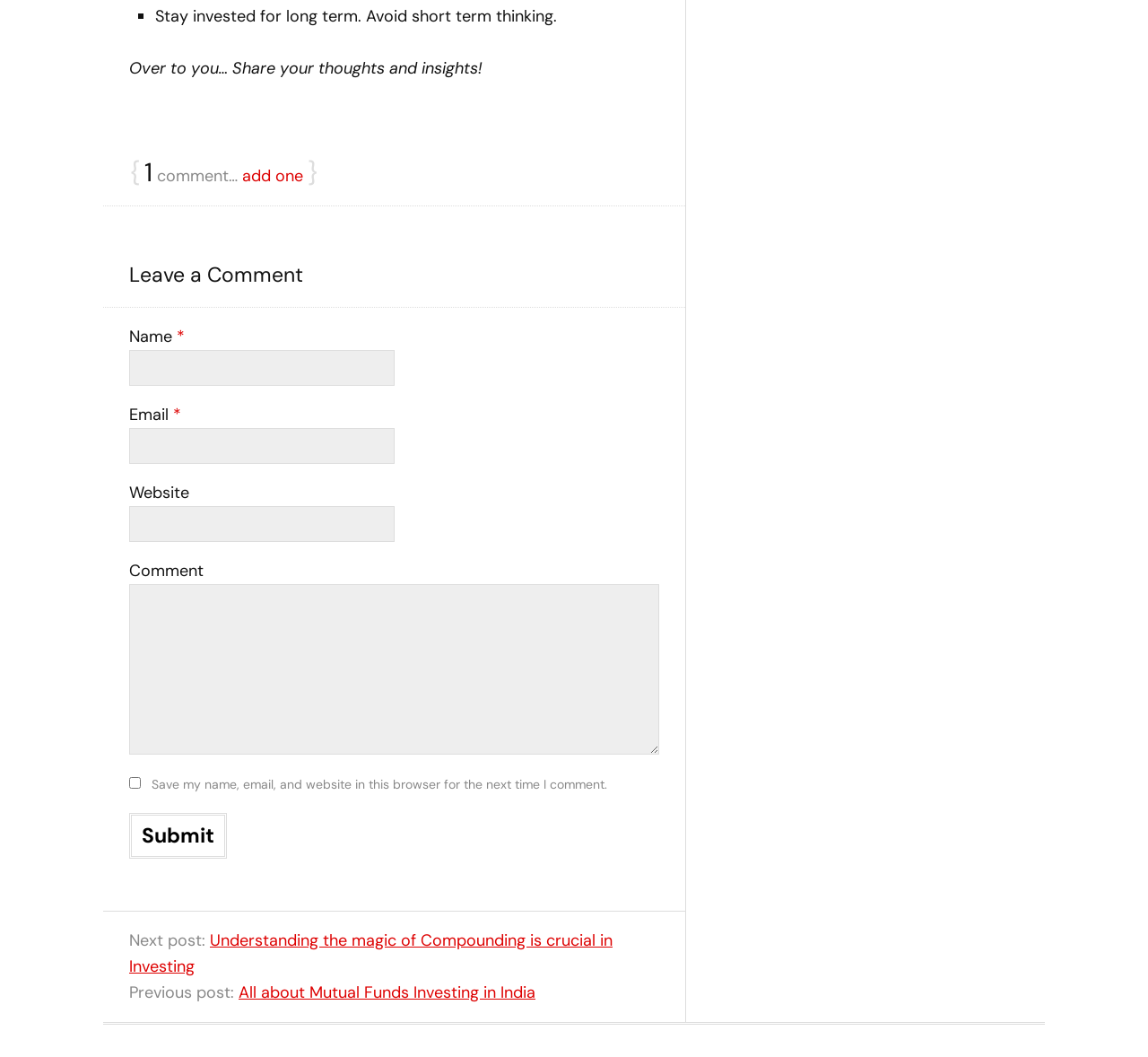Find the bounding box coordinates for the area that must be clicked to perform this action: "read the next post".

[0.112, 0.879, 0.534, 0.924]